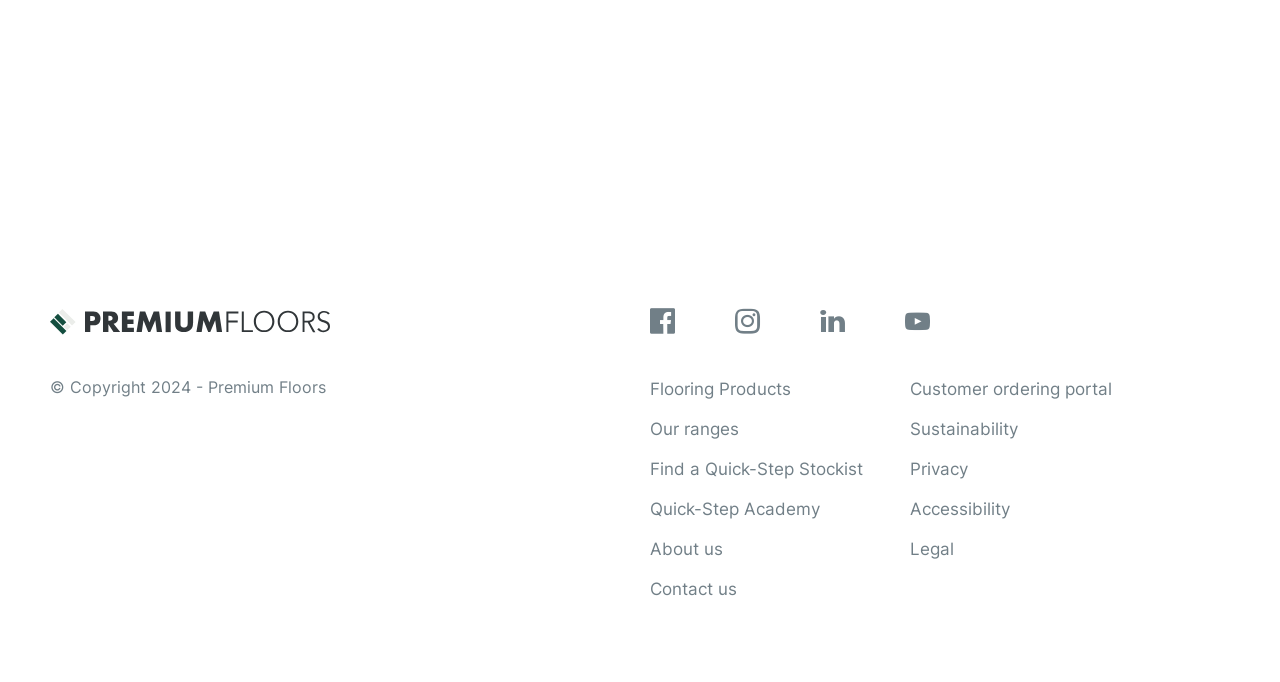What is the purpose of the 'Quick-Step Academy' link?
Using the image, elaborate on the answer with as much detail as possible.

The link 'Quick-Step Academy' with bounding box coordinates [0.508, 0.727, 0.641, 0.766] suggests that it provides training or education related to the company's products or services